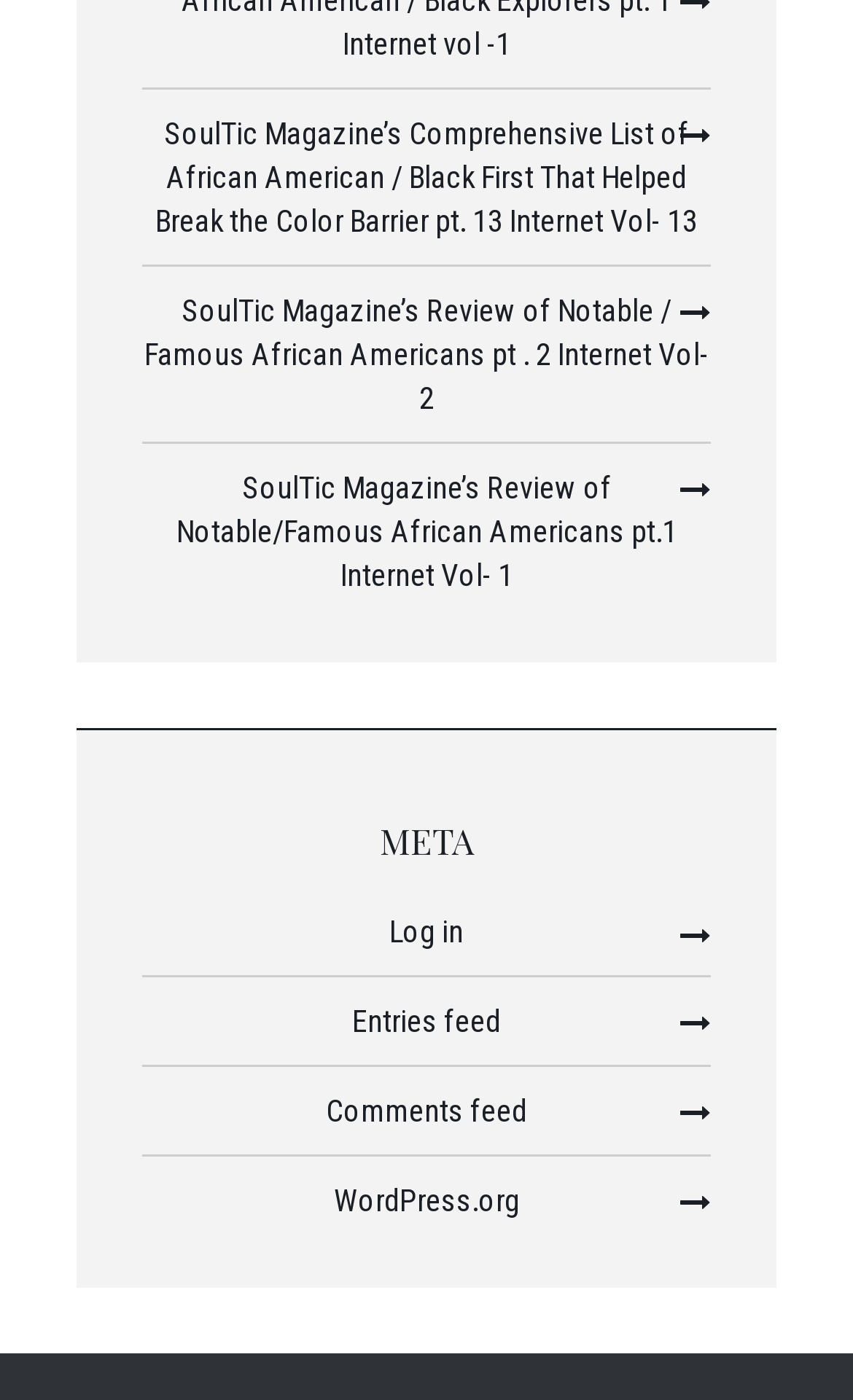What is the platform used to create this website?
Observe the image and answer the question with a one-word or short phrase response.

WordPress